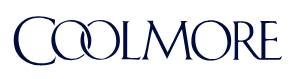What is Coolmore known for?
Please look at the screenshot and answer using one word or phrase.

Thoroughbred horses